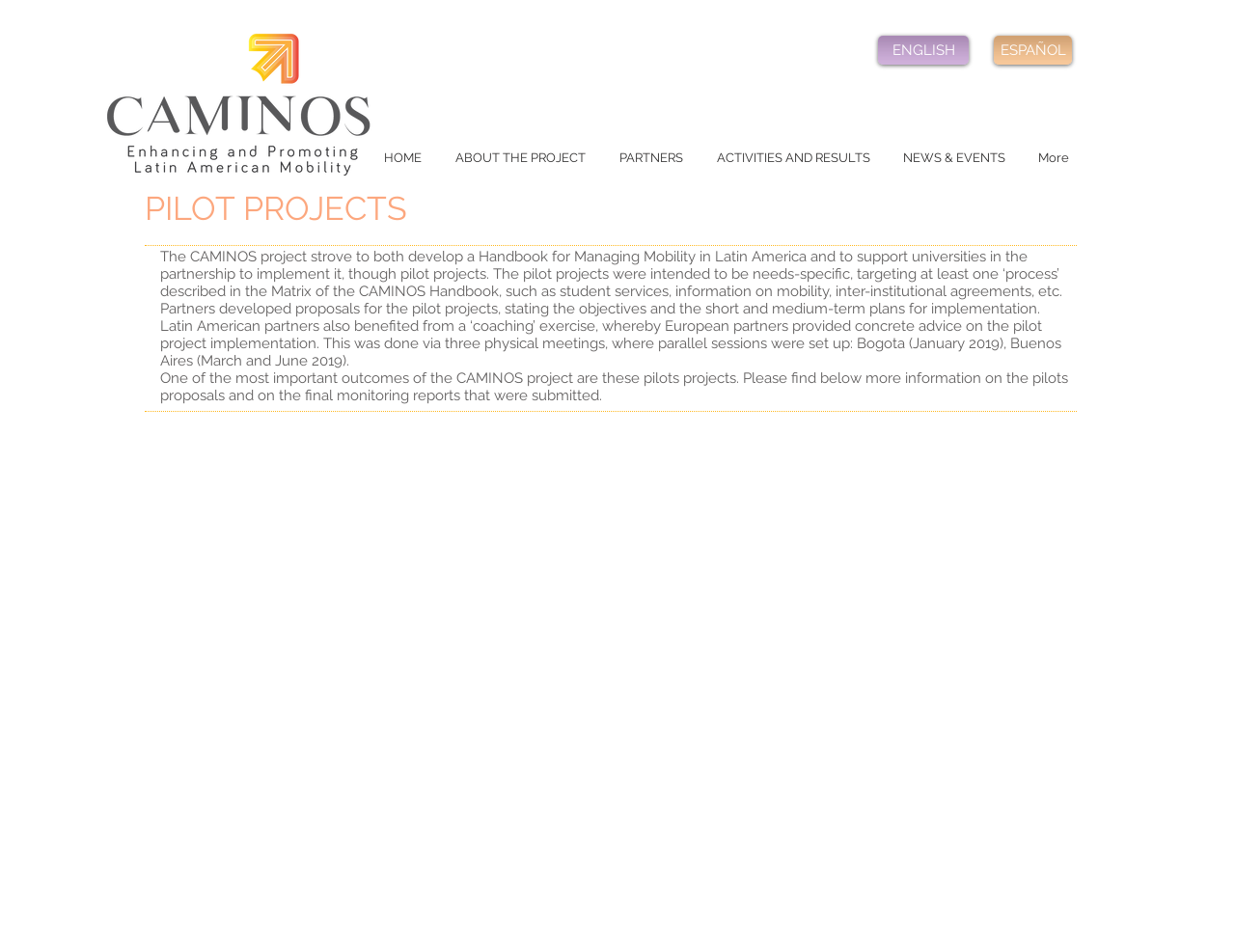Determine the bounding box coordinates for the region that must be clicked to execute the following instruction: "Click the 'Next →' link".

None